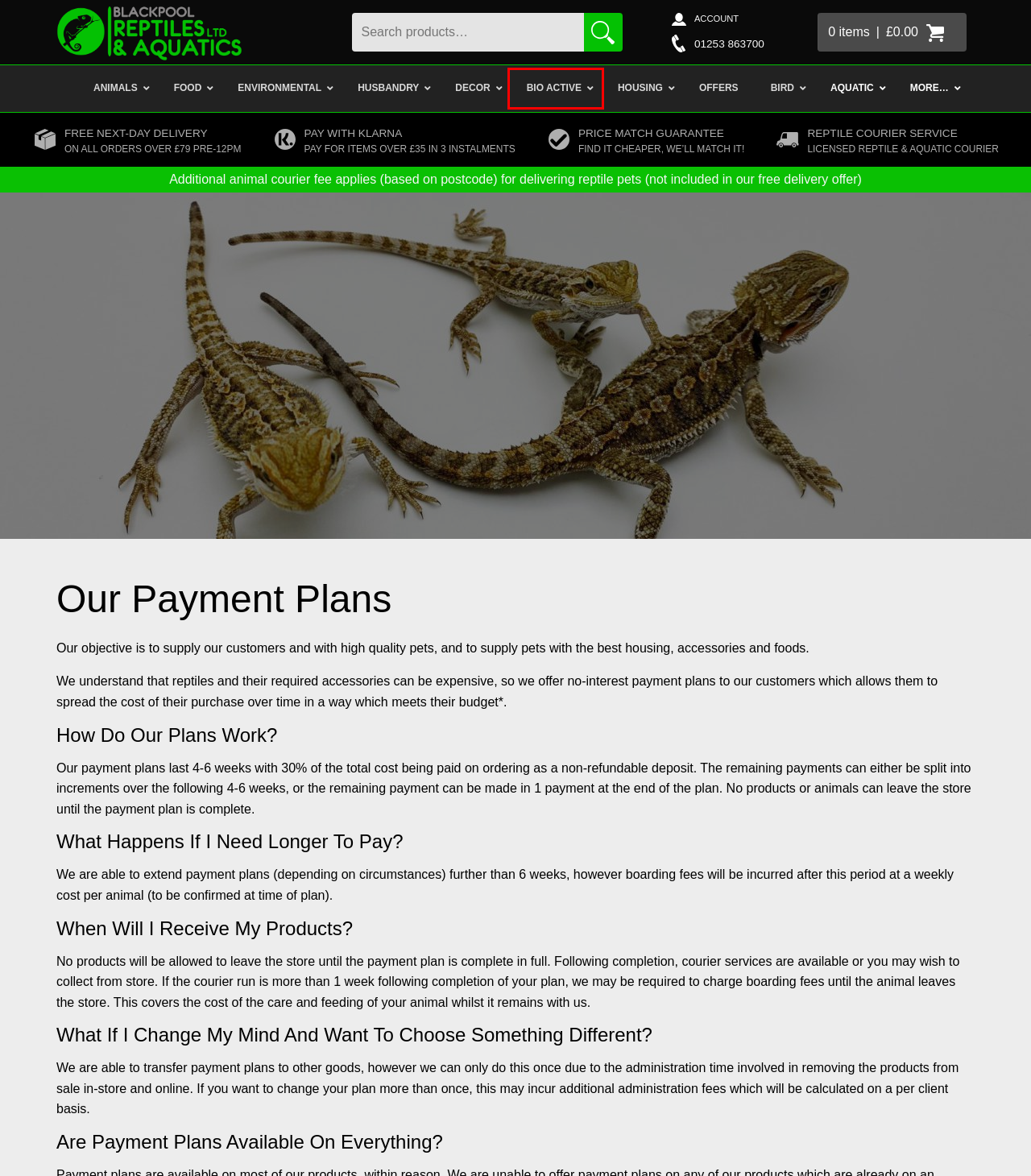Observe the provided screenshot of a webpage with a red bounding box around a specific UI element. Choose the webpage description that best fits the new webpage after you click on the highlighted element. These are your options:
A. Husbandry - Blackpool Reptiles & Aquatics
B. Blackpool Reptiles & Aquatics Reptile Courier Service -
C. Home - Blackpool Reptiles & Aquatics
D. Aquatic - Blackpool Aquatics, accessories, fish, food and more...
E. Bird products for sale - Blackpool Reptiles & Aquatics
F. Offers - Blackpool Reptiles & Aquatics
G. Animals for sale- Blackpool Reptiles & Aquatics - Blackpool
H. Bio Active products for sale - Blackpool Reptiles & Aquatics

H